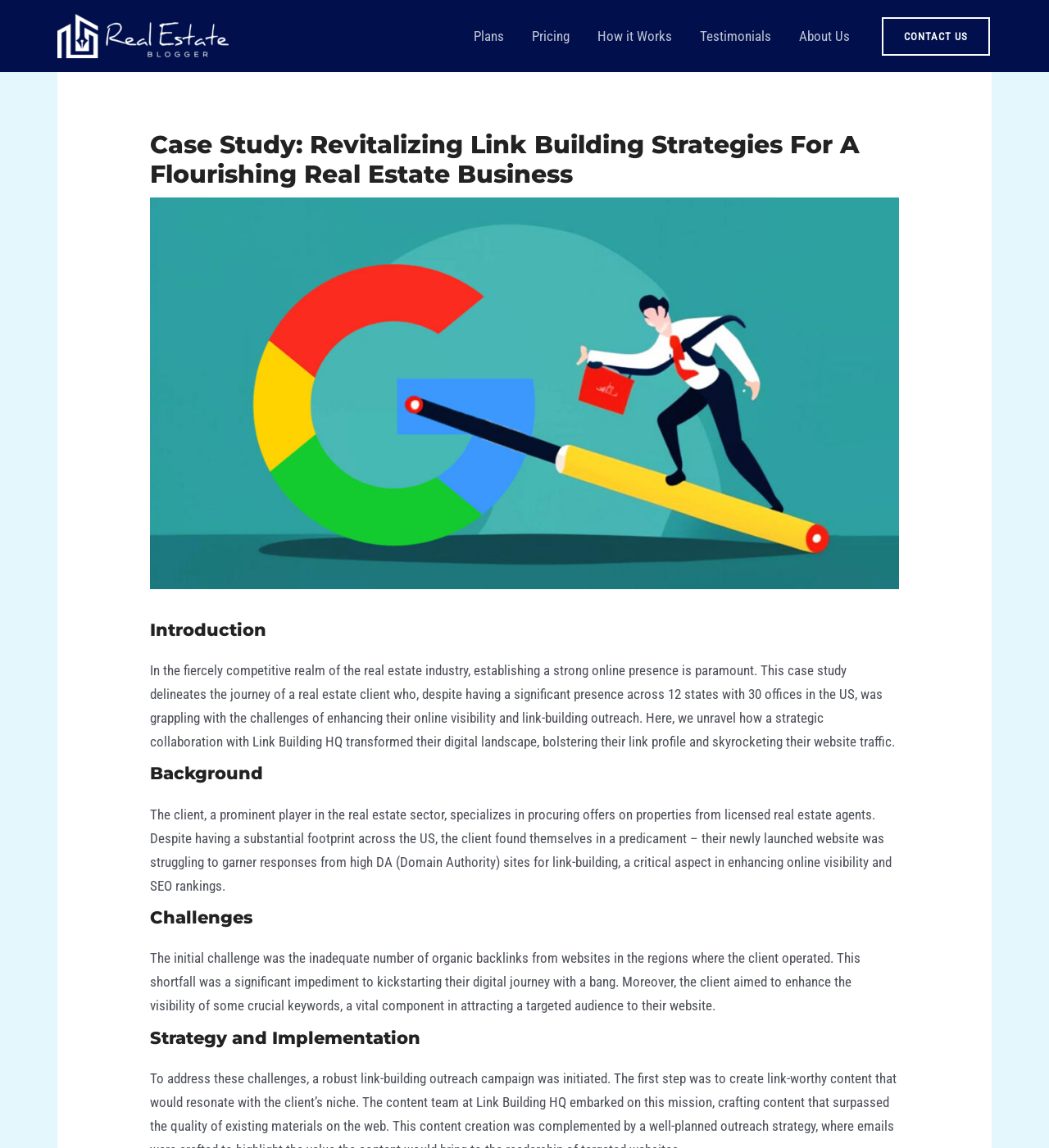Please determine the bounding box coordinates, formatted as (top-left x, top-left y, bottom-right x, bottom-right y), with all values as floating point numbers between 0 and 1. Identify the bounding box of the region described as: About Us

[0.748, 0.006, 0.823, 0.056]